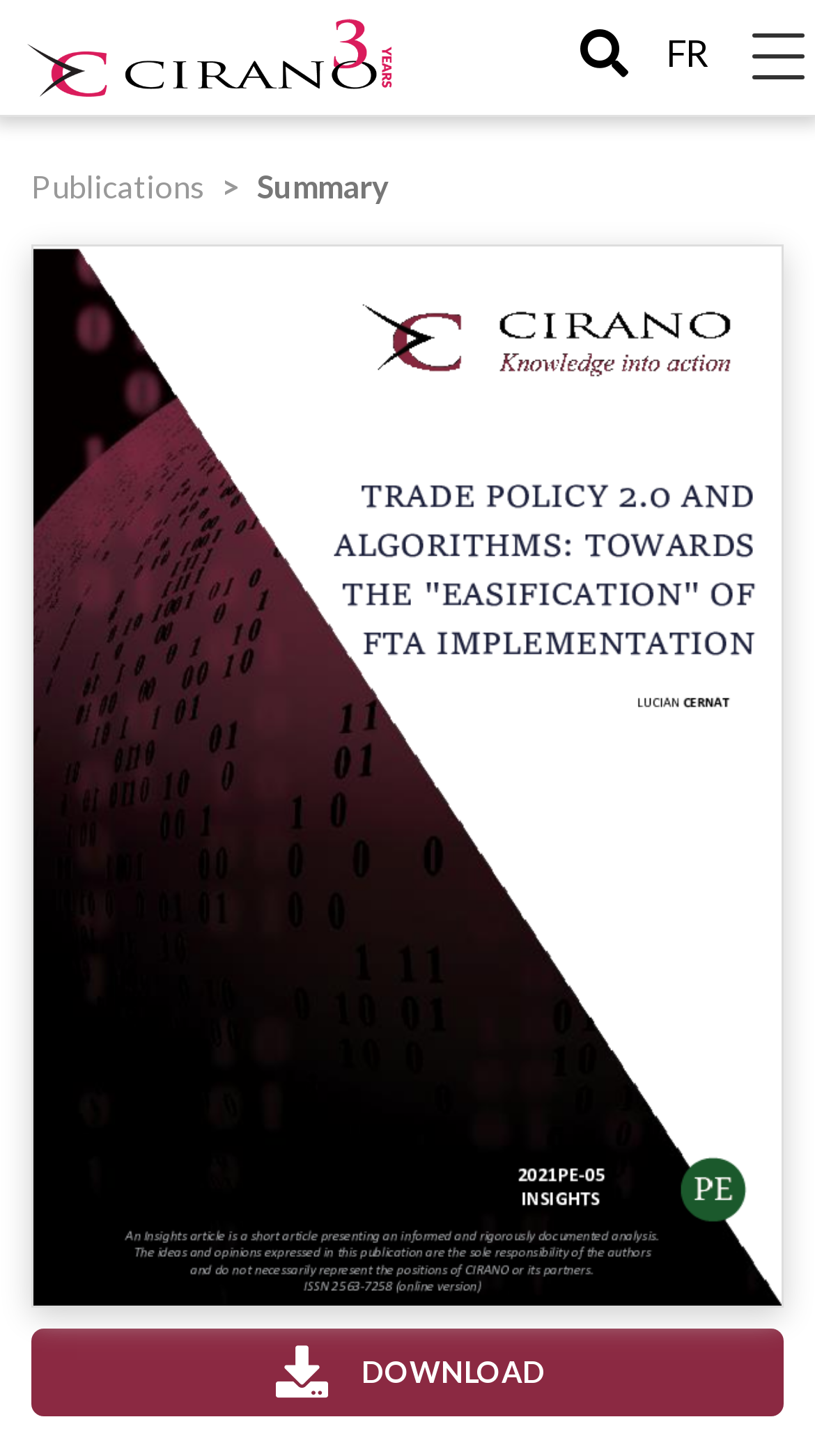What is the main content of the webpage?
Refer to the screenshot and respond with a concise word or phrase.

Summary